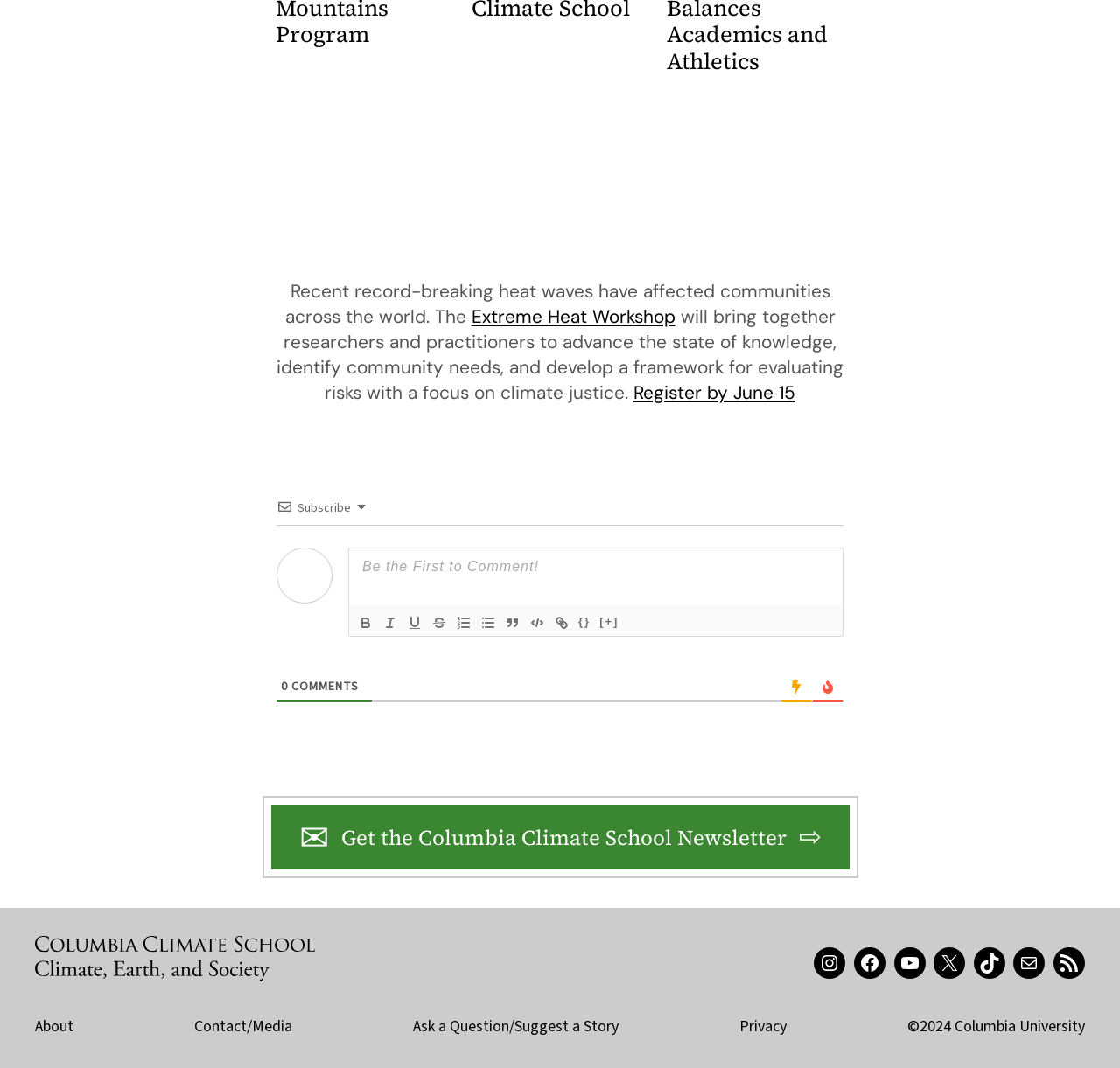Provide the bounding box coordinates for the UI element that is described by this text: "Contact/Media". The coordinates should be in the form of four float numbers between 0 and 1: [left, top, right, bottom].

[0.173, 0.951, 0.261, 0.972]